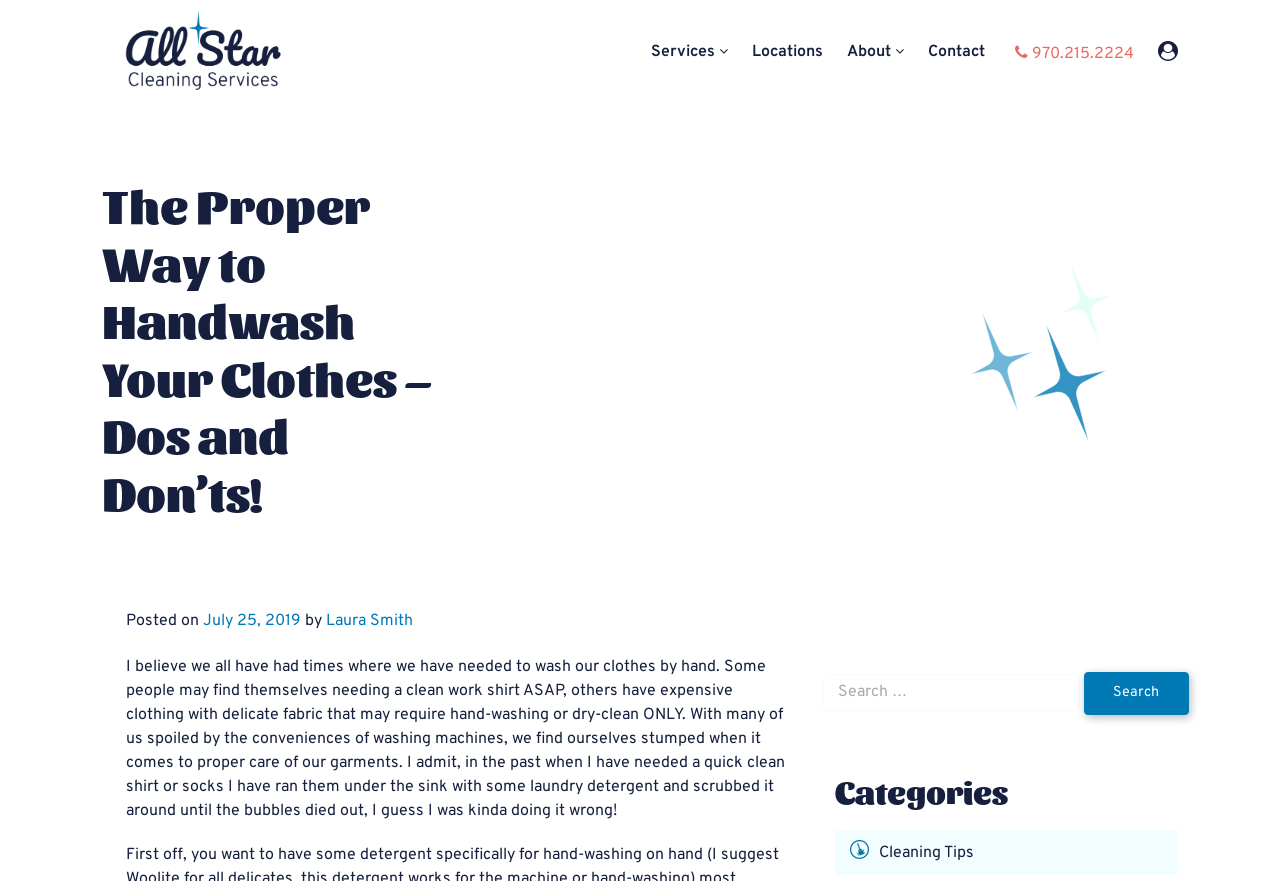Please predict the bounding box coordinates of the element's region where a click is necessary to complete the following instruction: "View 'Categories'". The coordinates should be represented by four float numbers between 0 and 1, i.e., [left, top, right, bottom].

[0.653, 0.876, 0.92, 0.919]